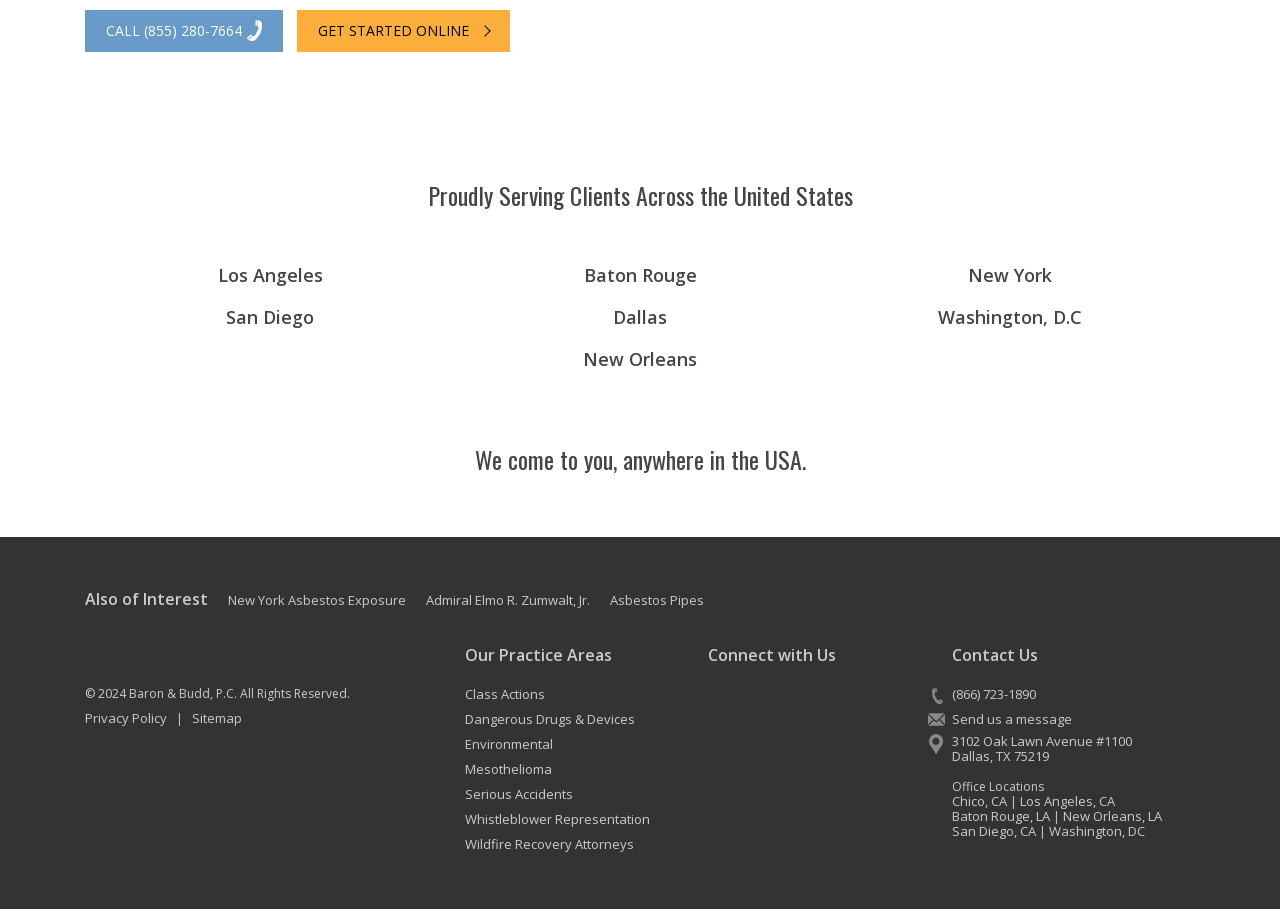Identify the bounding box coordinates of the element to click to follow this instruction: 'Visit the Facebook page'. Ensure the coordinates are four float values between 0 and 1, provided as [left, top, right, bottom].

[0.549, 0.75, 0.573, 0.783]